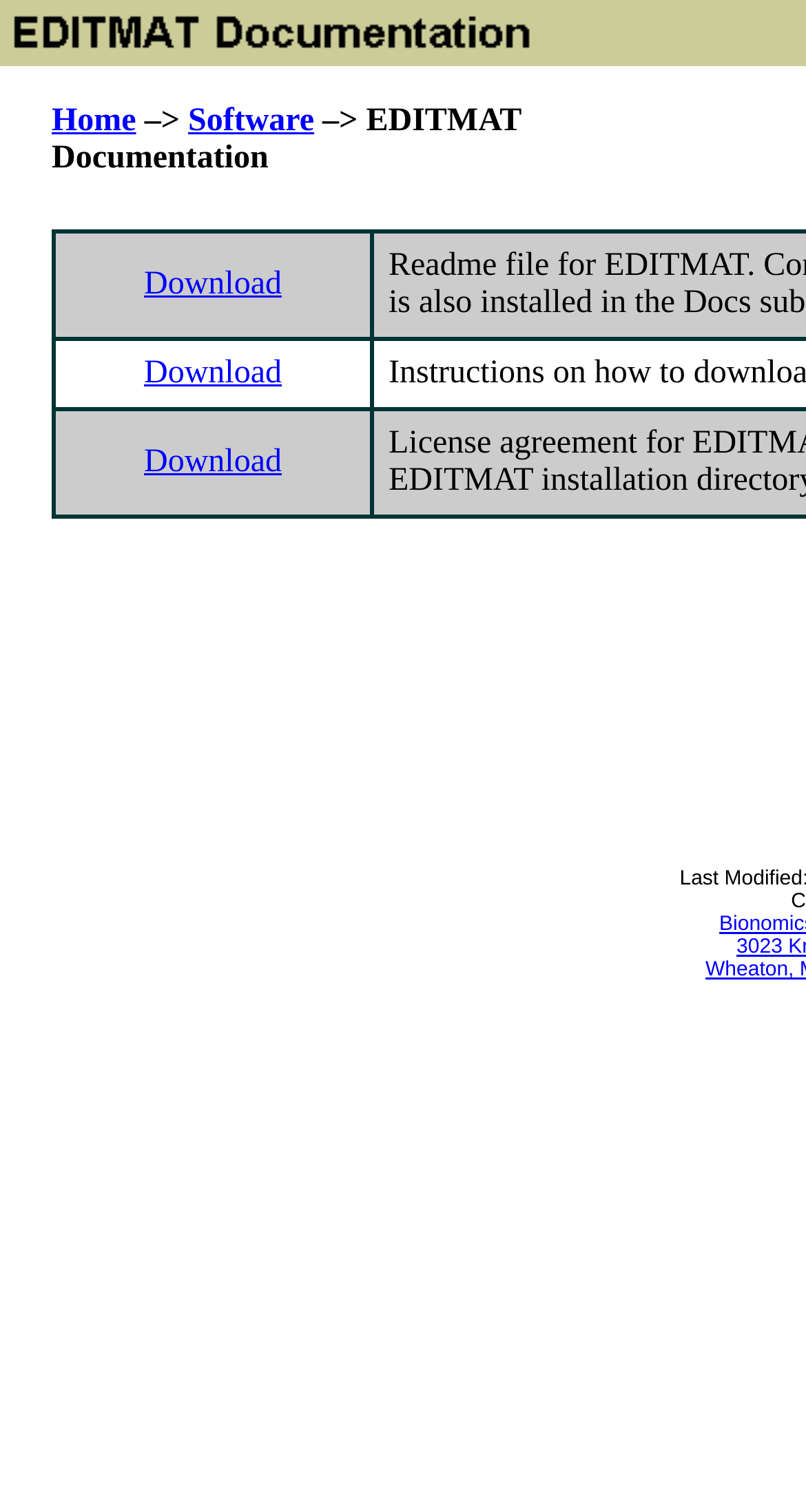What is the path to reach the current documentation?
Look at the image and respond to the question as thoroughly as possible.

I found a breadcrumb trail at the top of the webpage, which shows the path to reach the current documentation. The path is 'Home -> Software -> EDITMAT Documentation'.